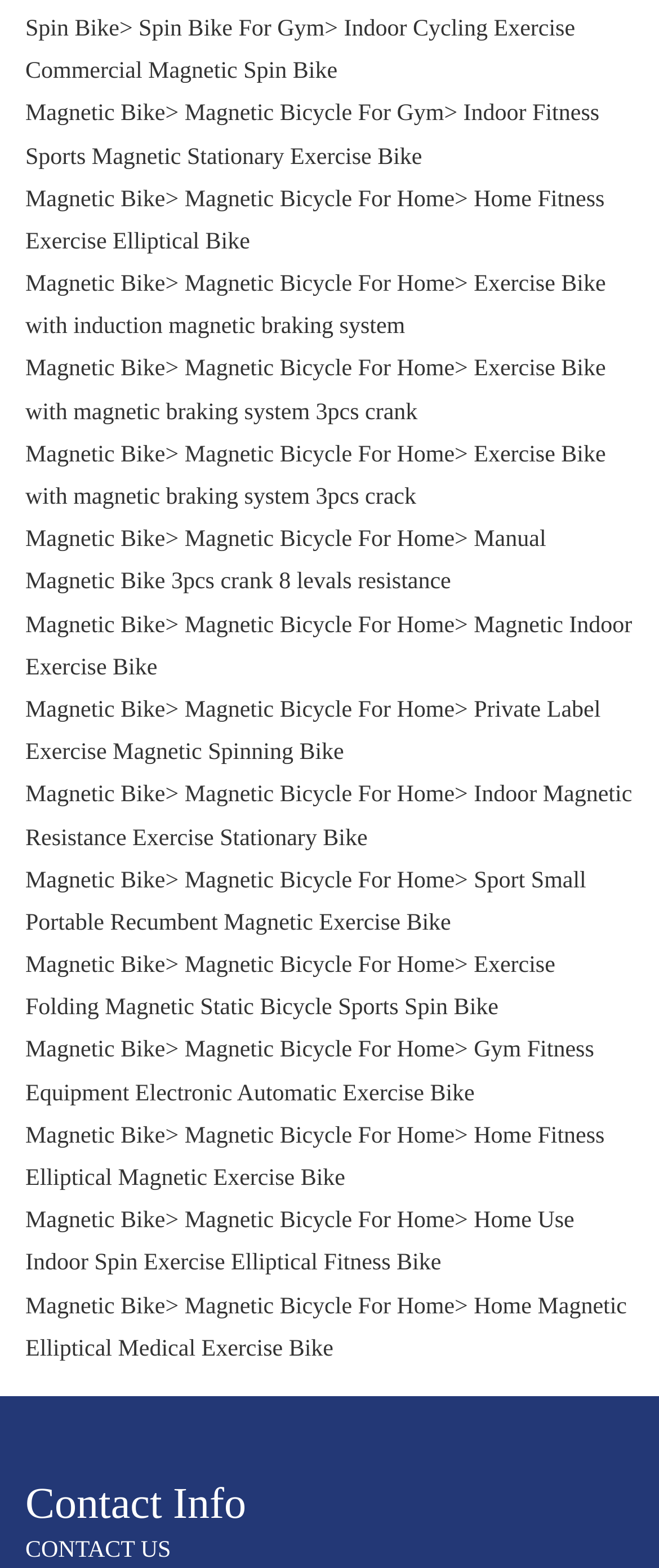Provide a short answer using a single word or phrase for the following question: 
Is there a contact section on this webpage?

Yes